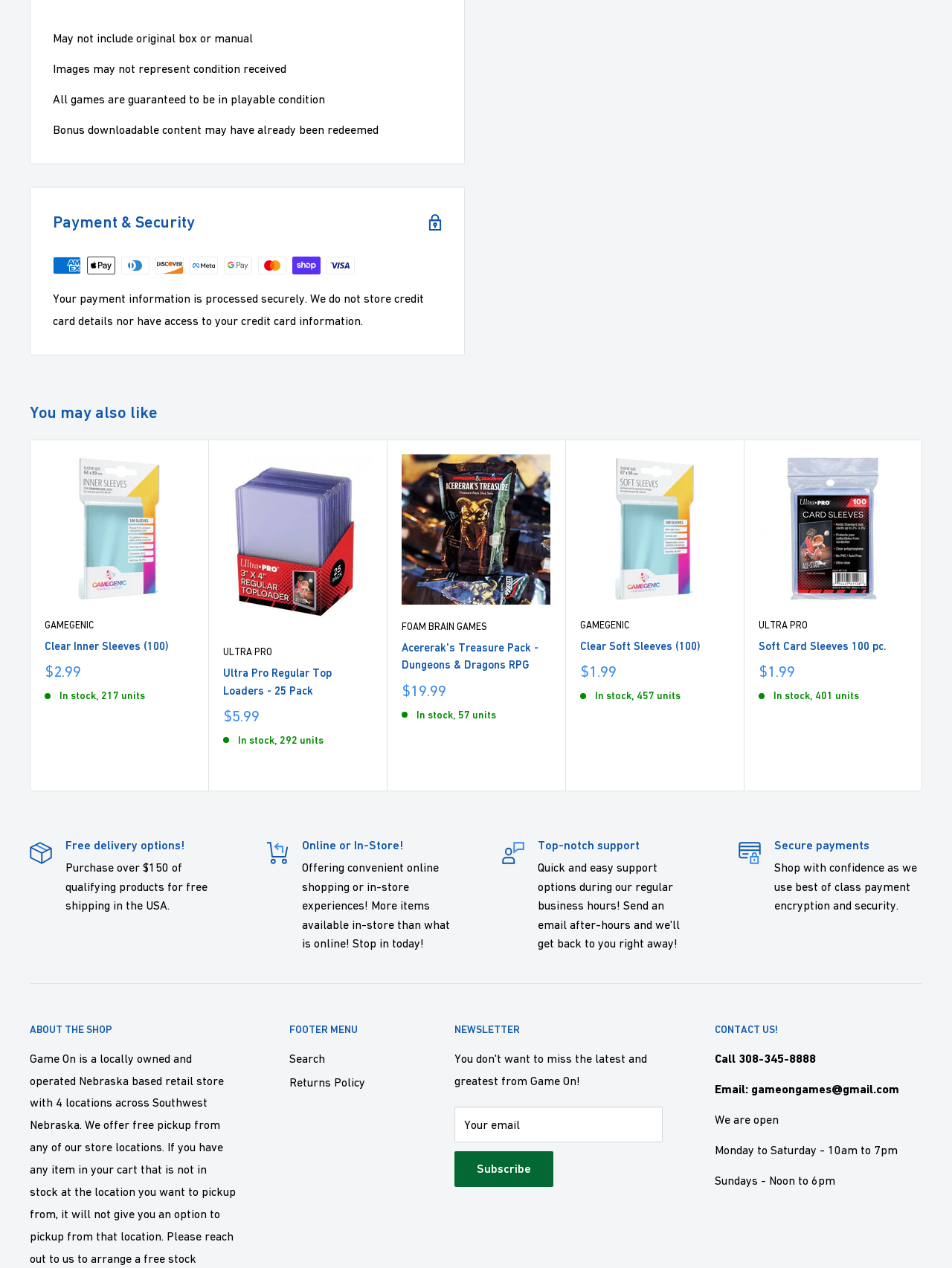Give the bounding box coordinates for the element described as: "Ultra Pro".

[0.797, 0.487, 0.953, 0.499]